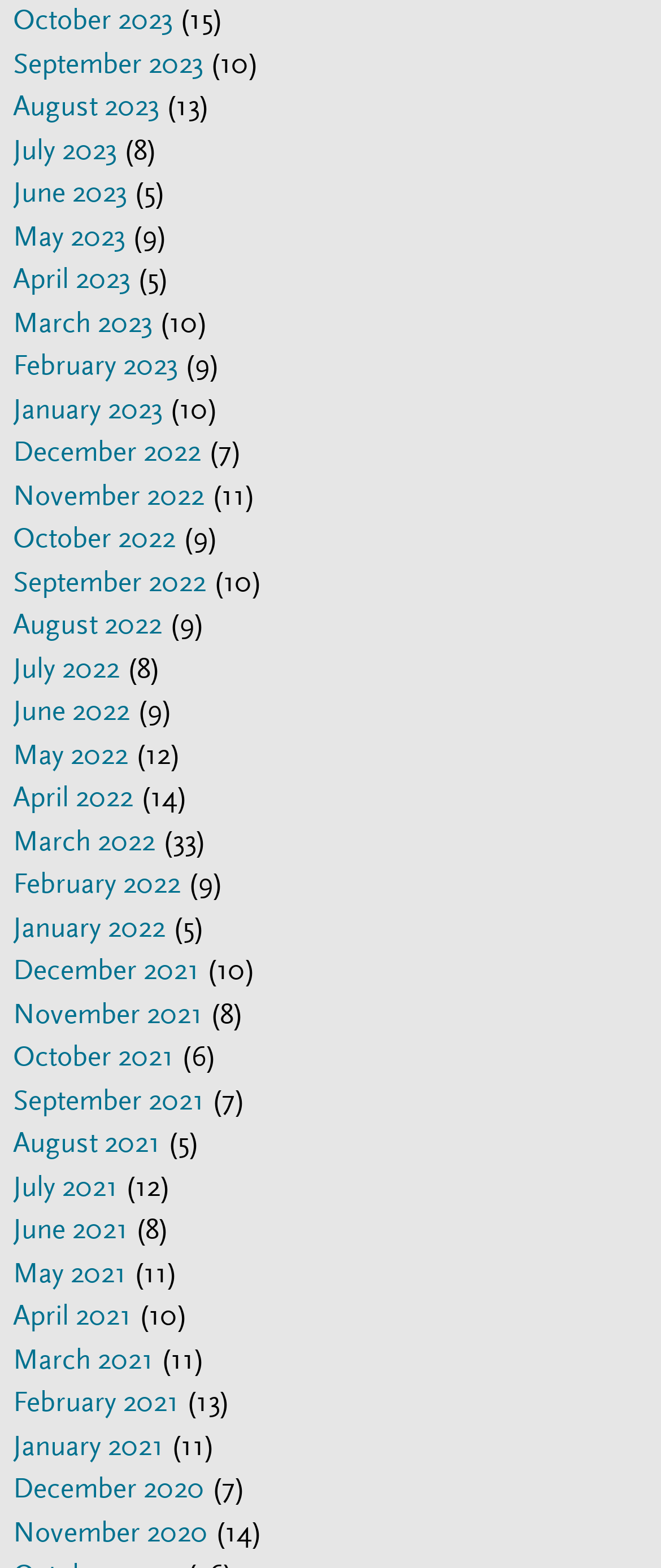Are the months listed in chronological order?
Please provide a comprehensive and detailed answer to the question.

I examined the list of links and found that they are organized in a chronological order, with the most recent month at the top and the oldest month at the bottom.